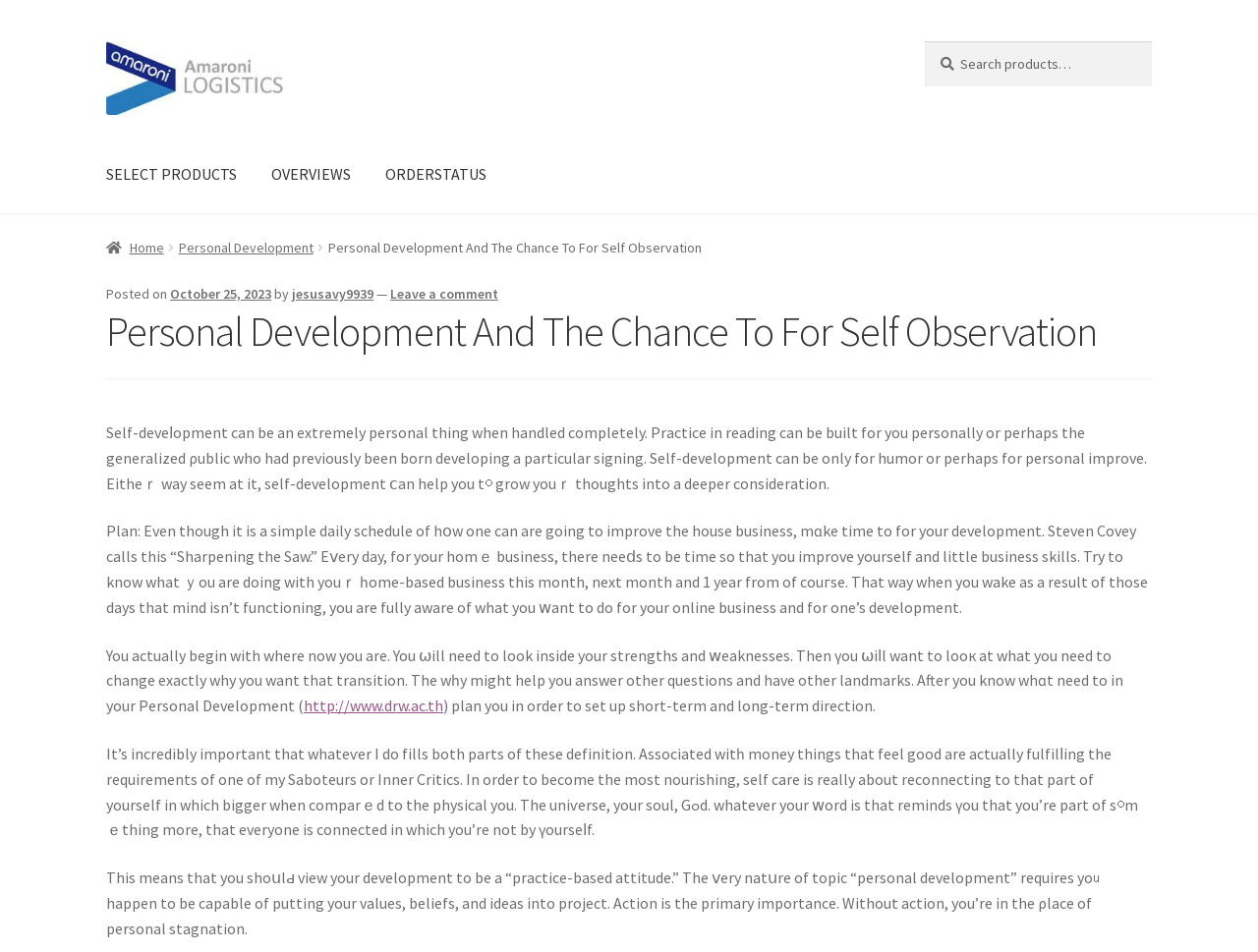Show the bounding box coordinates of the element that should be clicked to complete the task: "Visit the website http://www.drw.ac.th".

[0.241, 0.731, 0.352, 0.752]